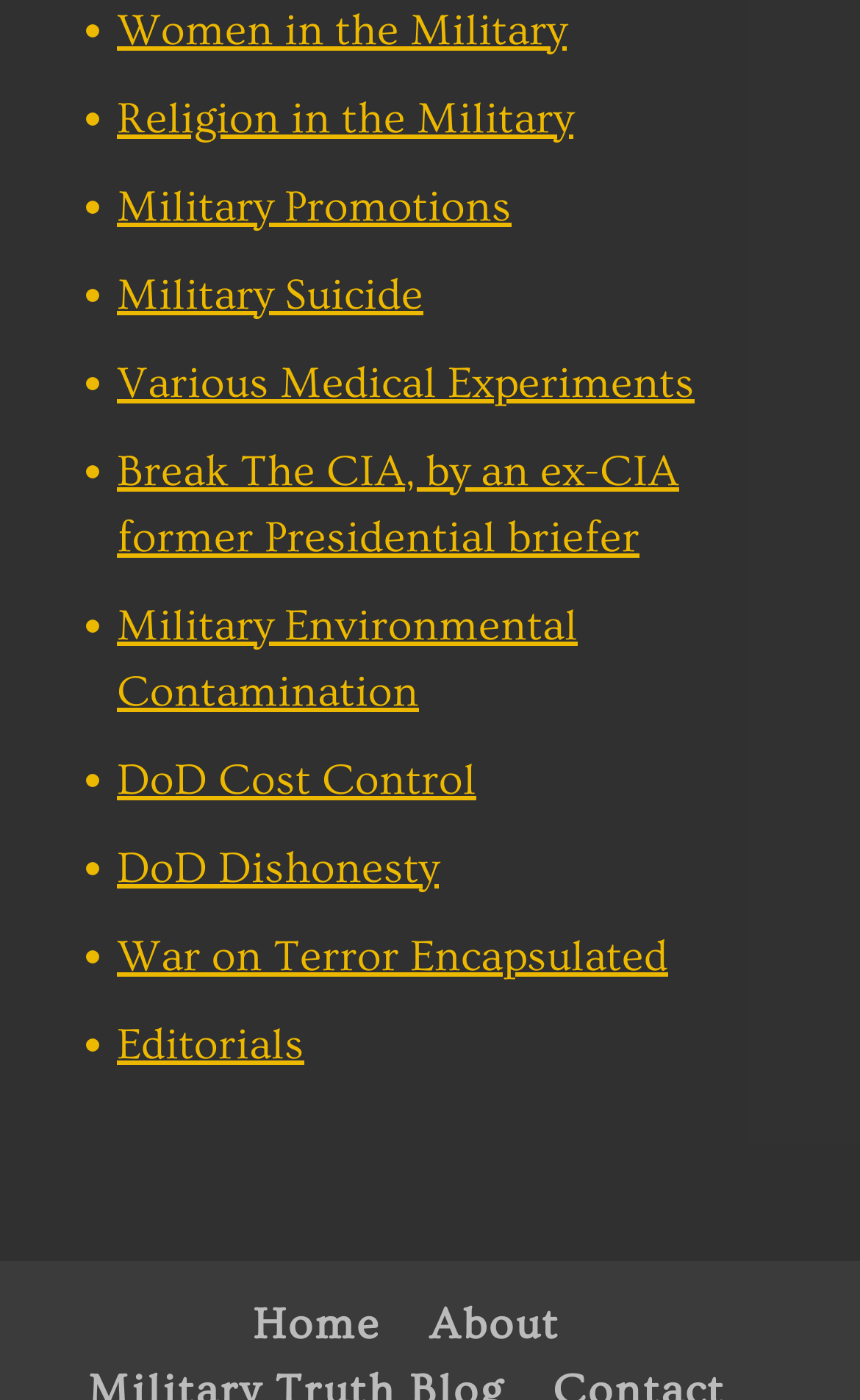Find the bounding box coordinates for the element that must be clicked to complete the instruction: "Read about Military Promotions". The coordinates should be four float numbers between 0 and 1, indicated as [left, top, right, bottom].

[0.136, 0.13, 0.595, 0.165]